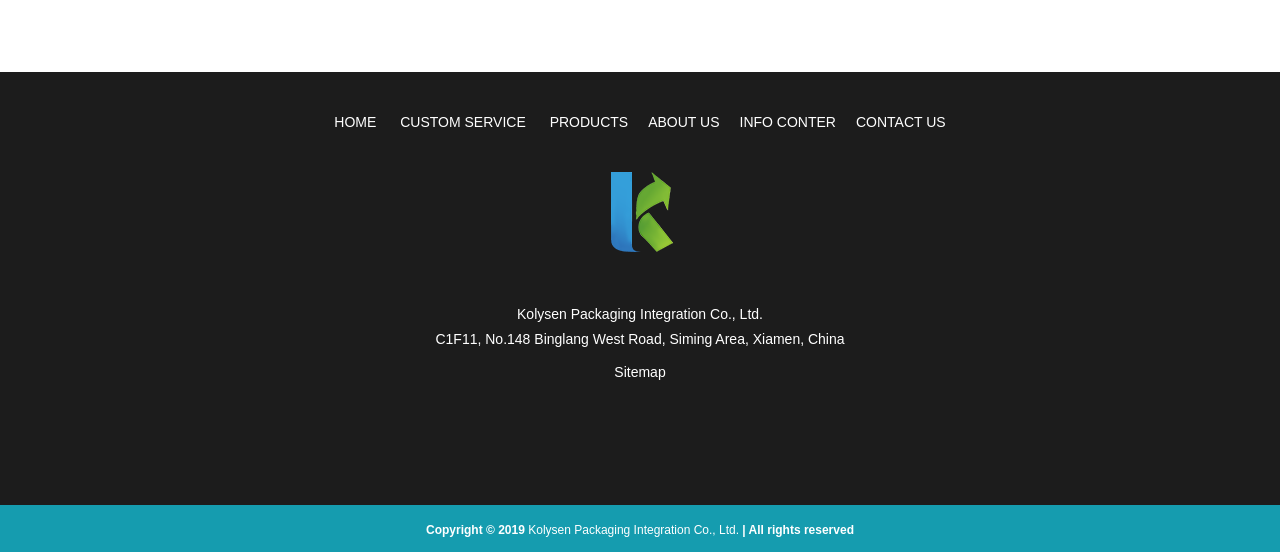What is the company name?
Answer the question in a detailed and comprehensive manner.

I found the company name by looking at the StaticText element with the text 'Kolysen Packaging Integration Co., Ltd.' which is located at the top of the webpage.